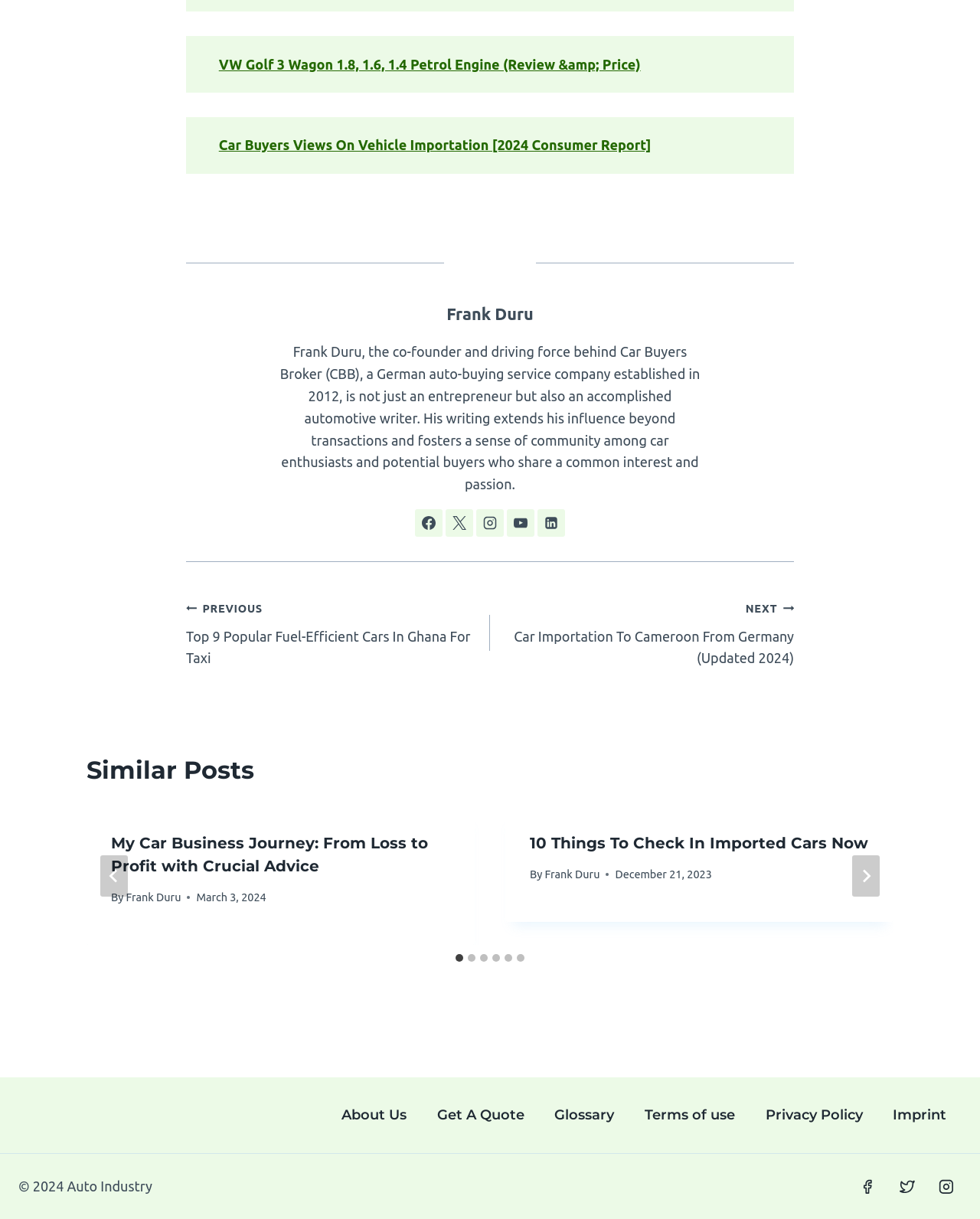What is the title of the first article in the 'Similar Posts' section?
Please provide an in-depth and detailed response to the question.

The answer can be found in the heading element with the text 'My Car Business Journey: From Loss to Profit with Crucial Advice' inside the first tabpanel in the 'Similar Posts' section.